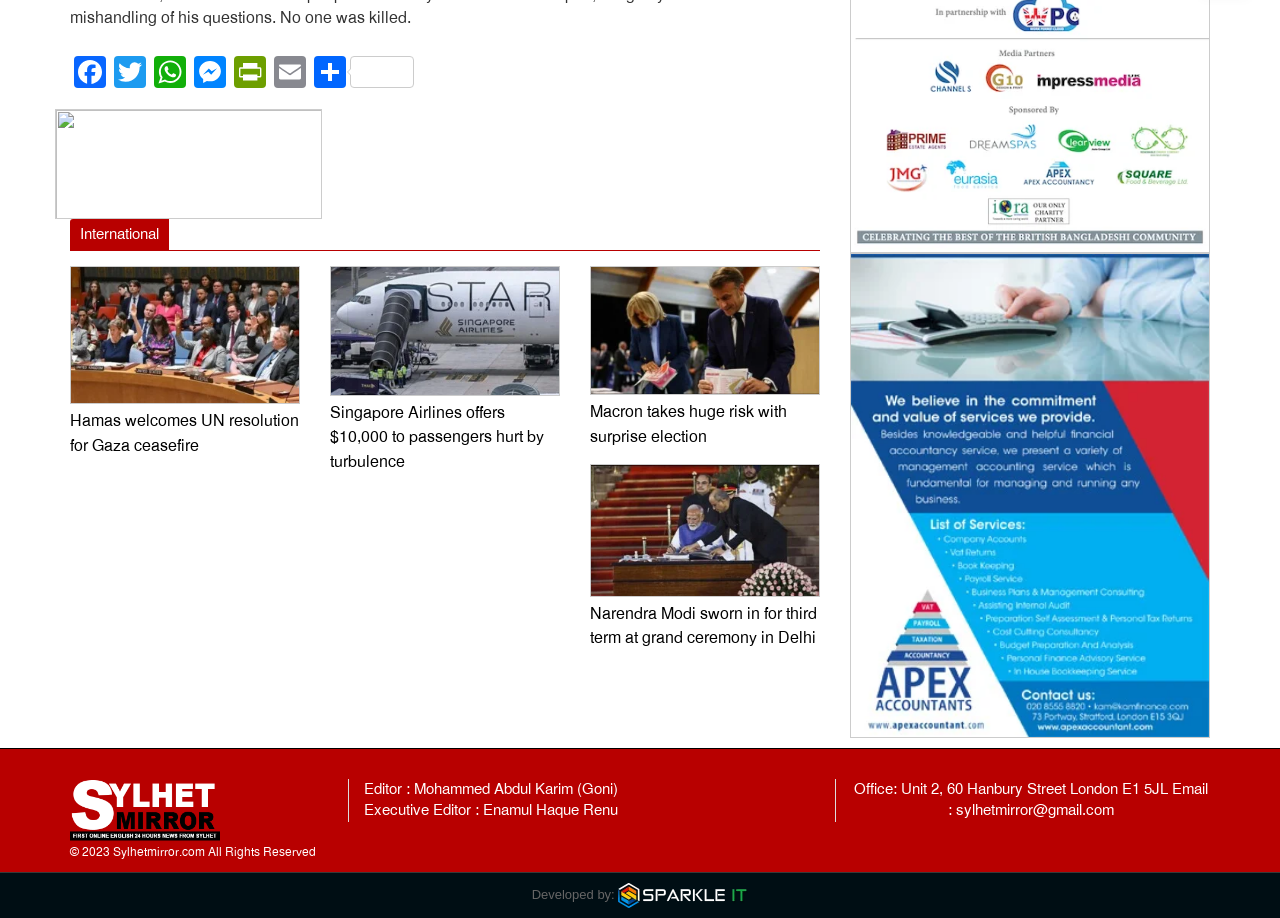Could you determine the bounding box coordinates of the clickable element to complete the instruction: "Select the KJV version"? Provide the coordinates as four float numbers between 0 and 1, i.e., [left, top, right, bottom].

None